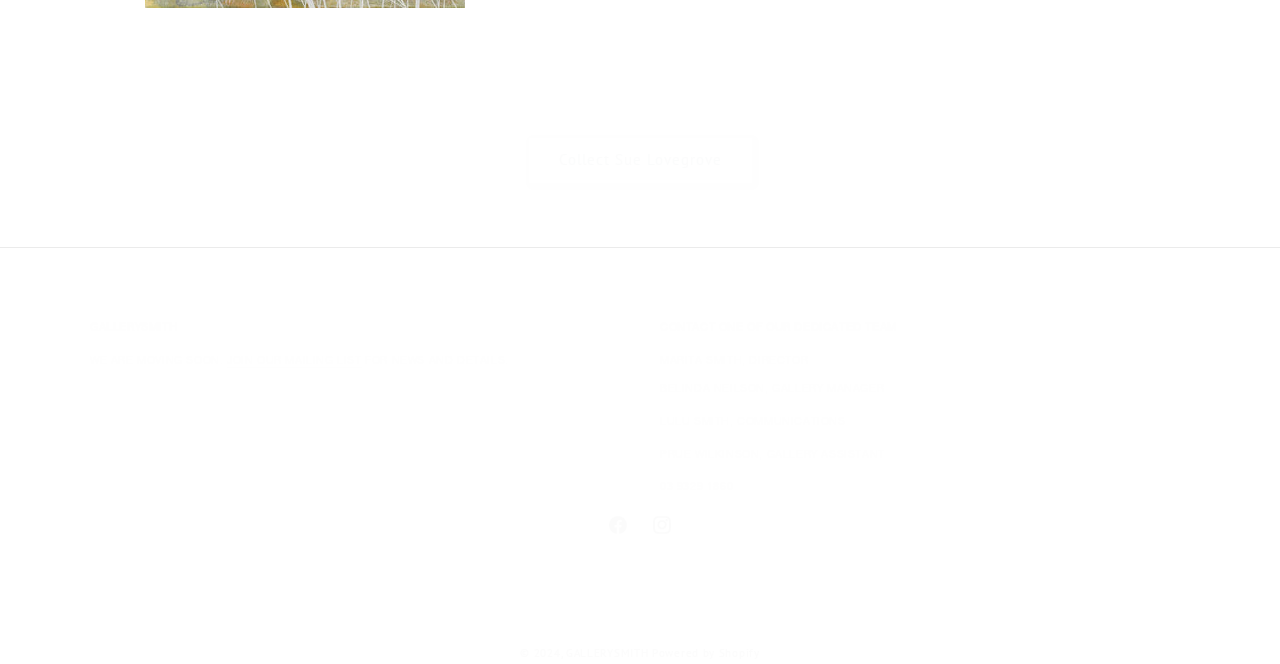Identify the bounding box of the UI component described as: "aria-label="Facebook"".

None